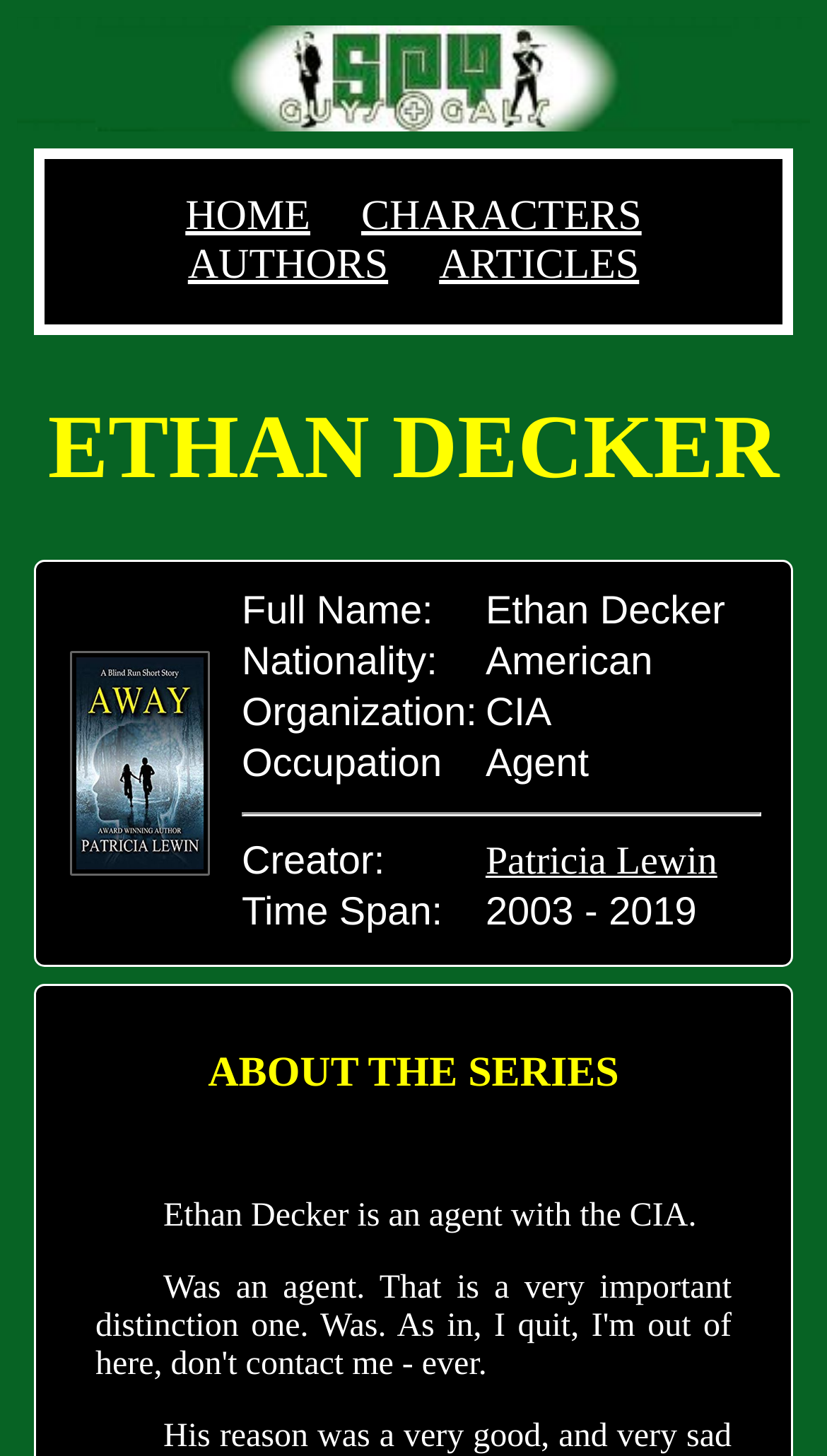What is the occupation of Ethan Decker?
Using the image, give a concise answer in the form of a single word or short phrase.

Agent